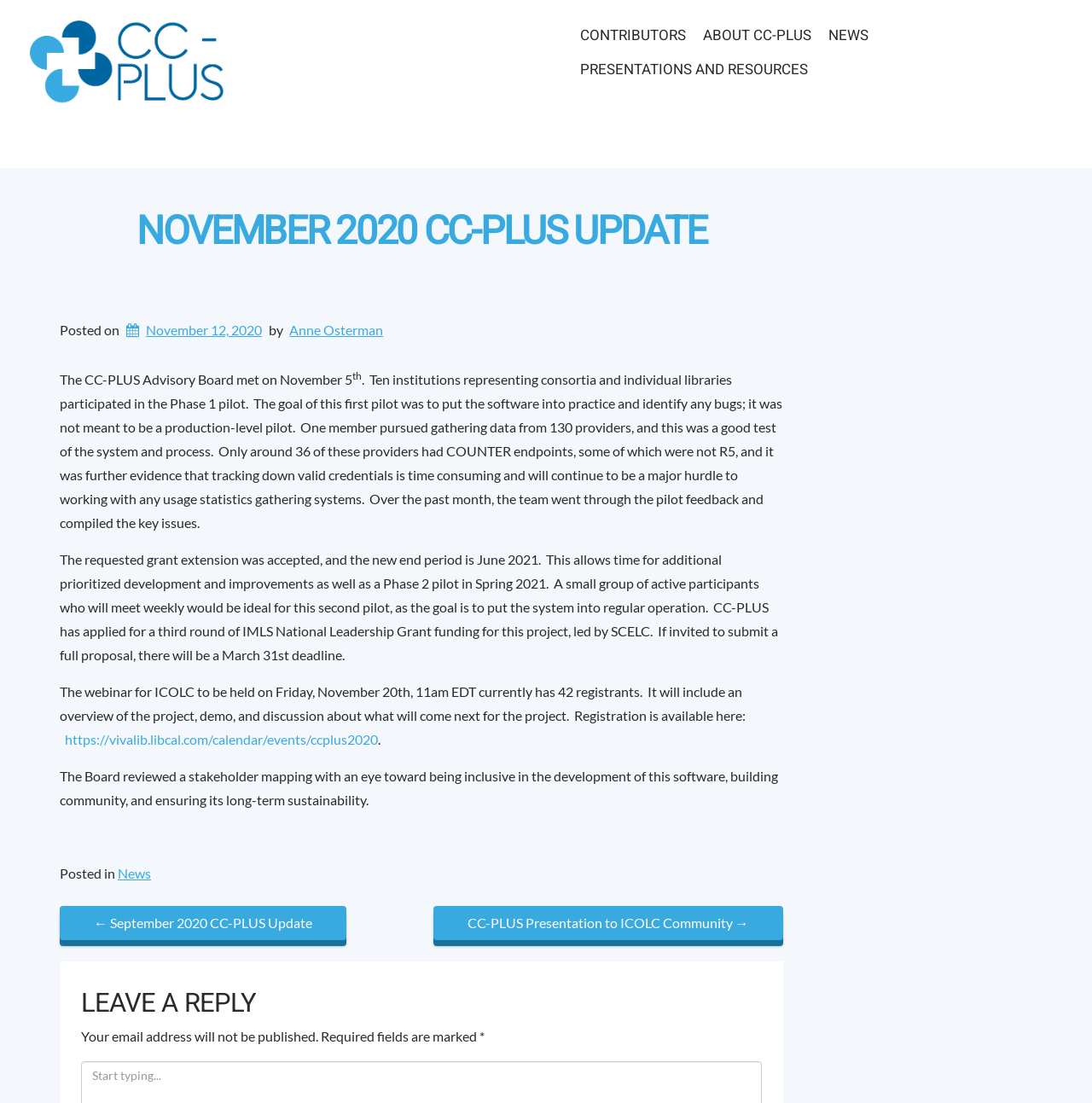What is the goal of the Phase 1 pilot? Refer to the image and provide a one-word or short phrase answer.

To identify bugs